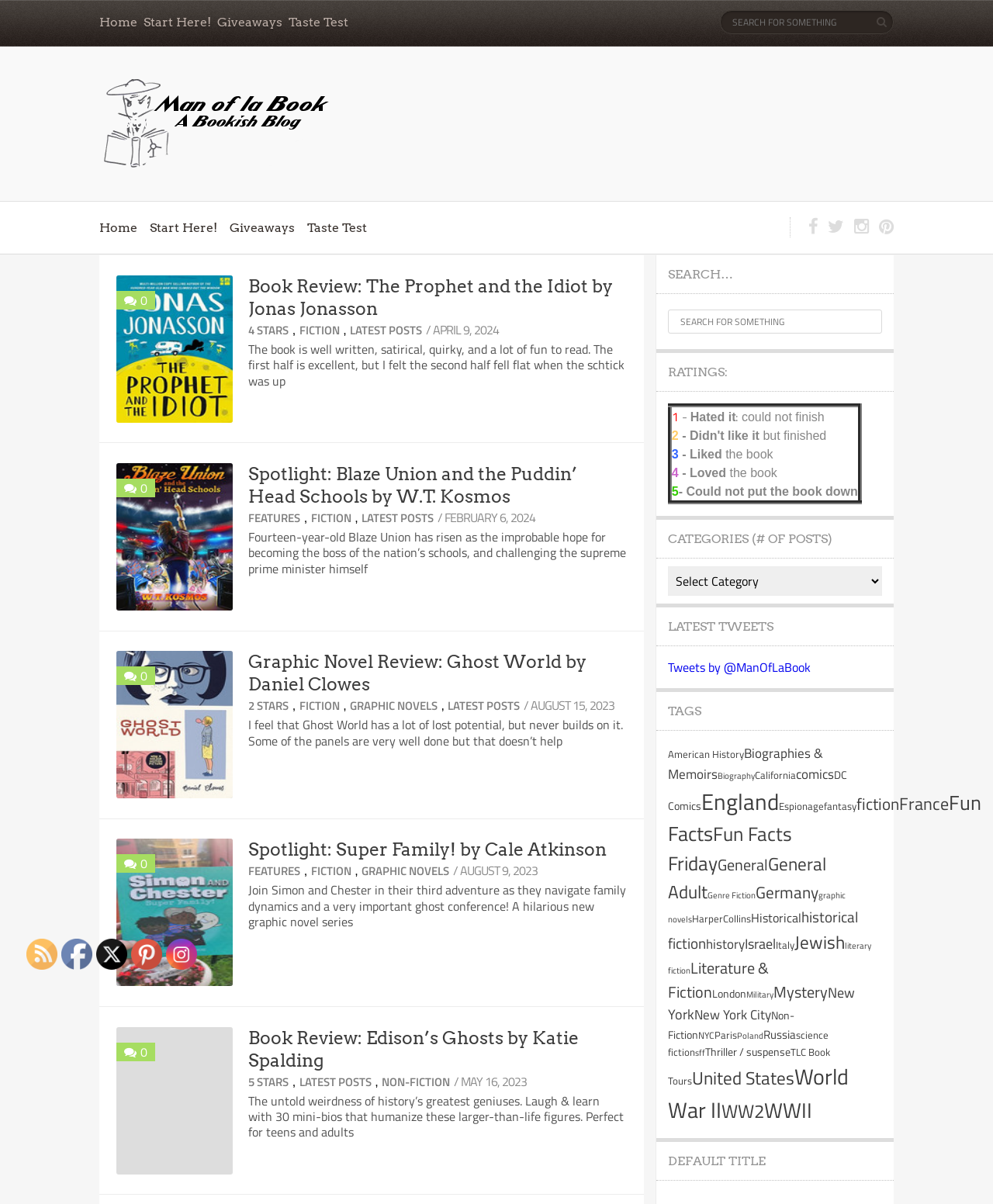Identify the bounding box of the HTML element described here: "Latest Posts". Provide the coordinates as four float numbers between 0 and 1: [left, top, right, bottom].

[0.451, 0.579, 0.524, 0.594]